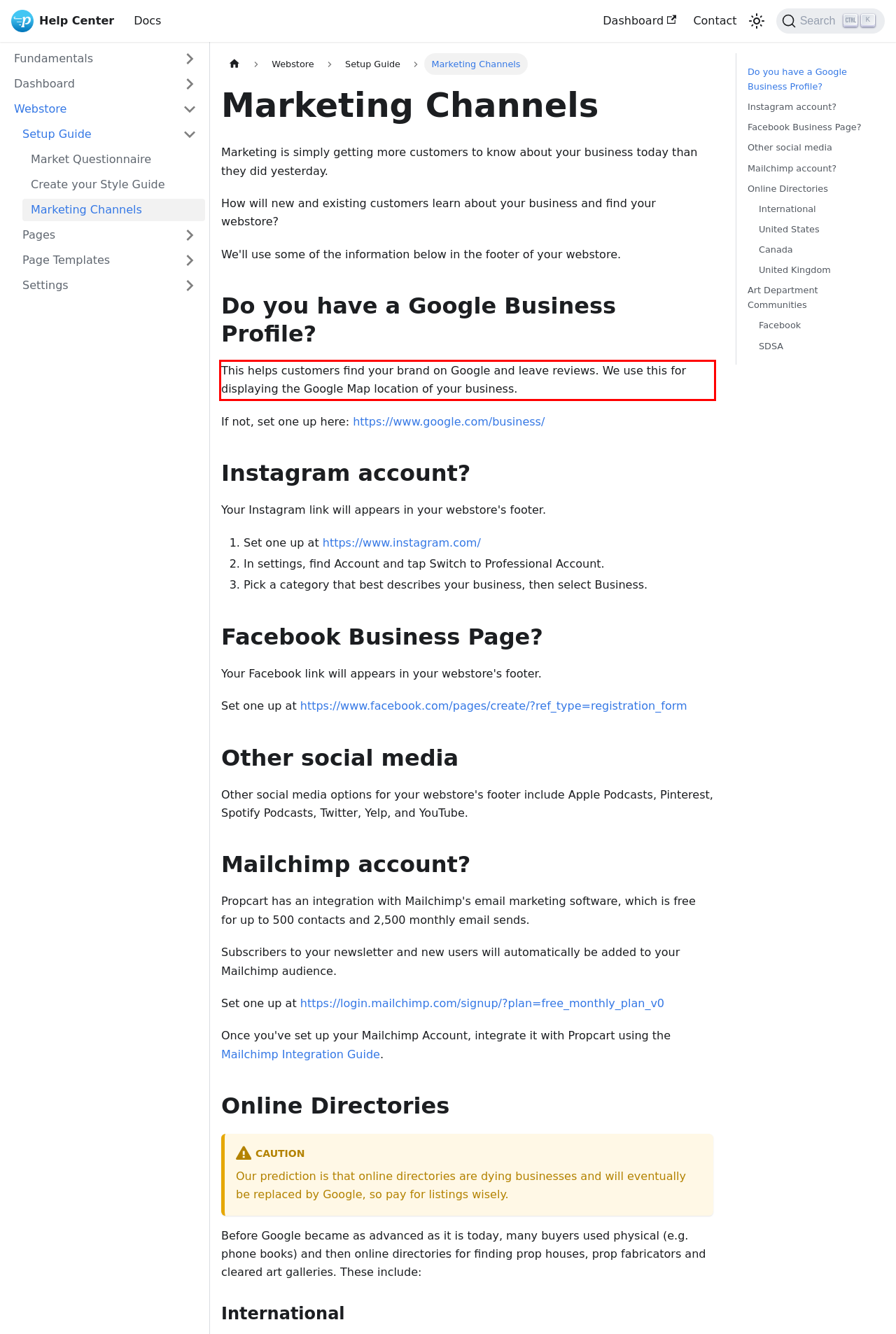You are presented with a webpage screenshot featuring a red bounding box. Perform OCR on the text inside the red bounding box and extract the content.

This helps customers find your brand on Google and leave reviews. We use this for displaying the Google Map location of your business.